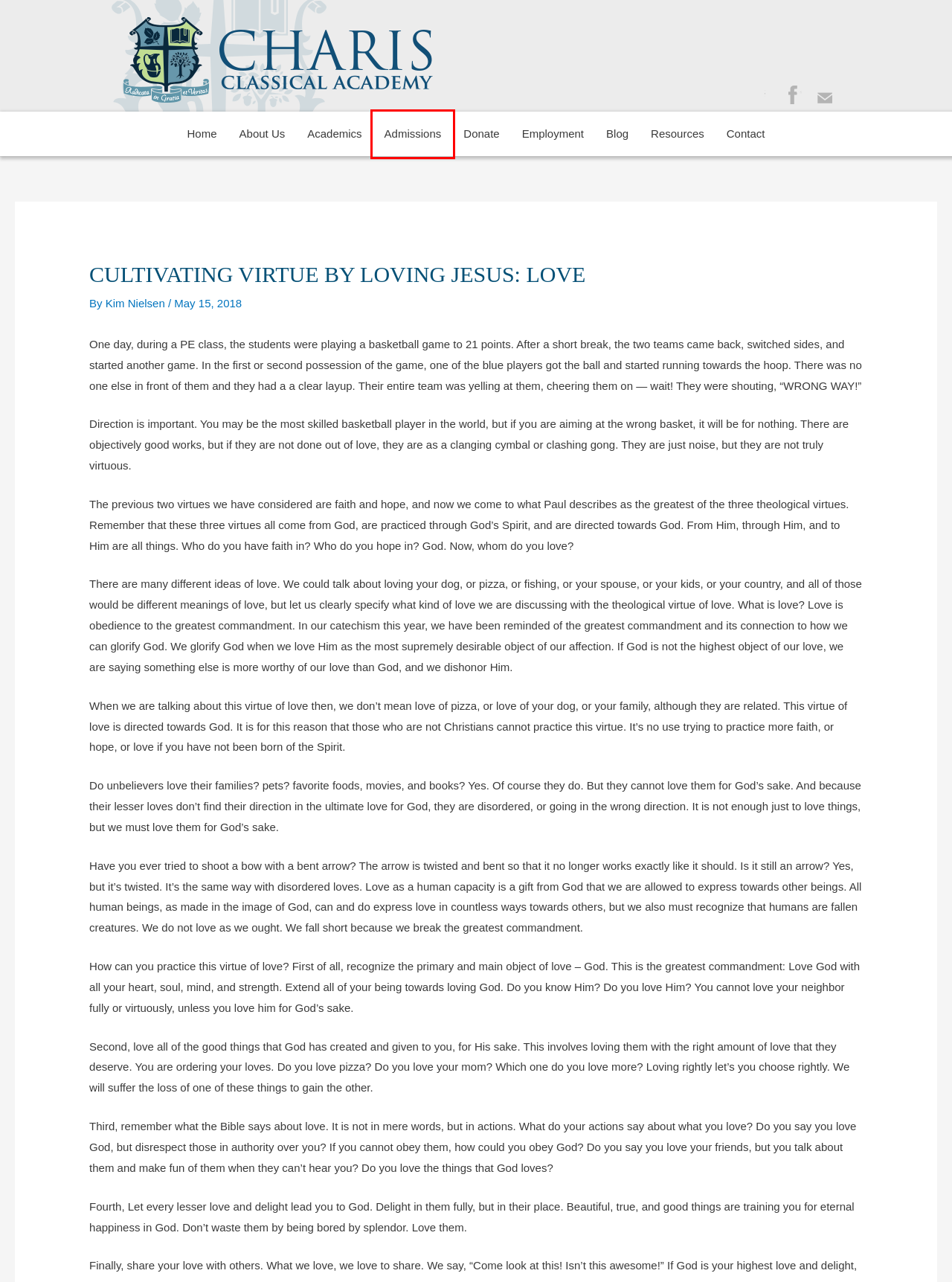You are looking at a webpage screenshot with a red bounding box around an element. Pick the description that best matches the new webpage after interacting with the element in the red bounding box. The possible descriptions are:
A. Charis Classical Academy
B. Admissions Process – Charis Classical Academy
C. Resources – Charis Classical Academy
D. Kim Nielsen – Charis Classical Academy
E. Contact – Charis Classical Academy
F. Academics – Charis Classical Academy
G. Donate – Charis Classical Academy
H. Blog – Charis Classical Academy

B